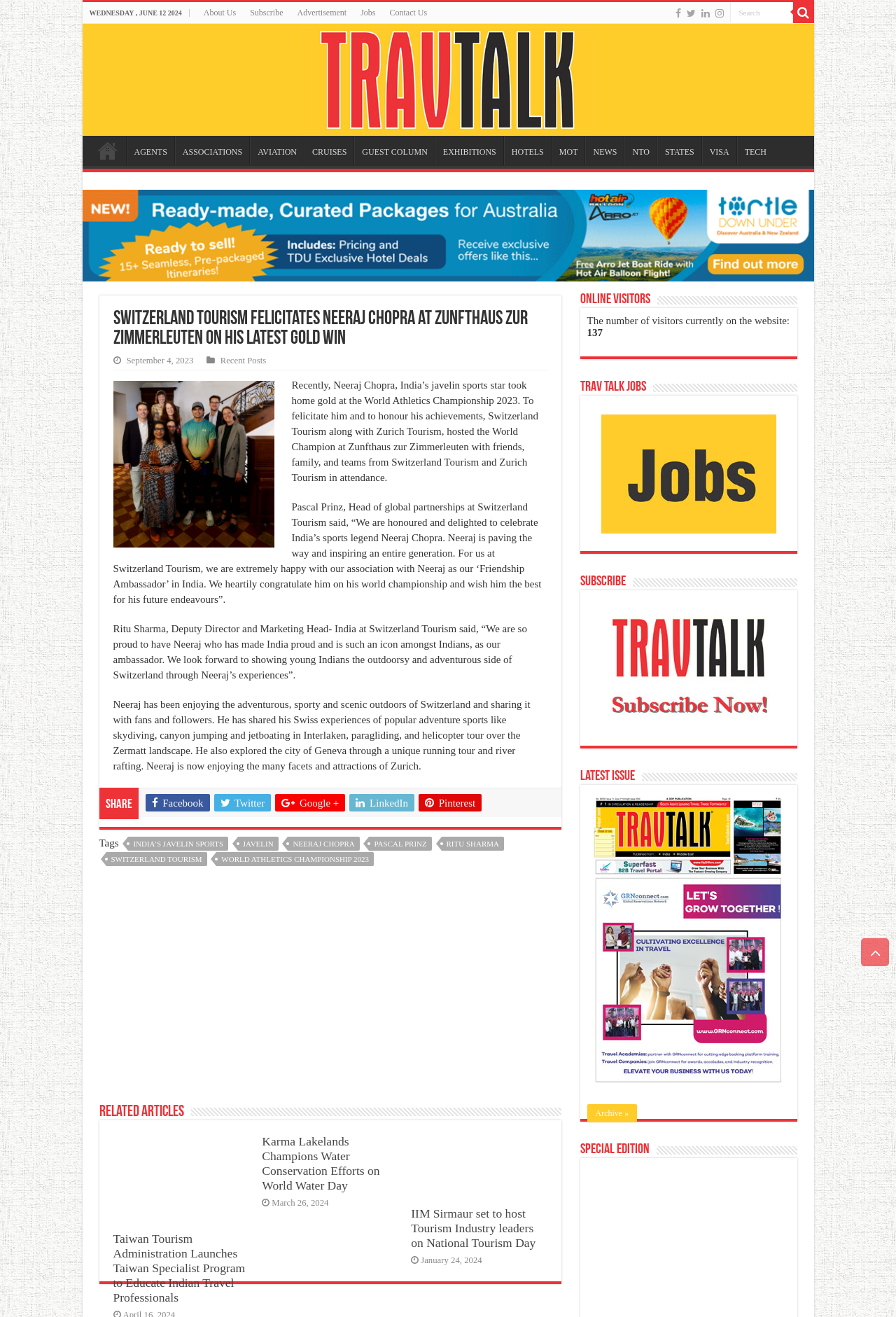Please find the bounding box coordinates of the clickable region needed to complete the following instruction: "Click on the 'Sign in' link". The bounding box coordinates must consist of four float numbers between 0 and 1, i.e., [left, top, right, bottom].

None